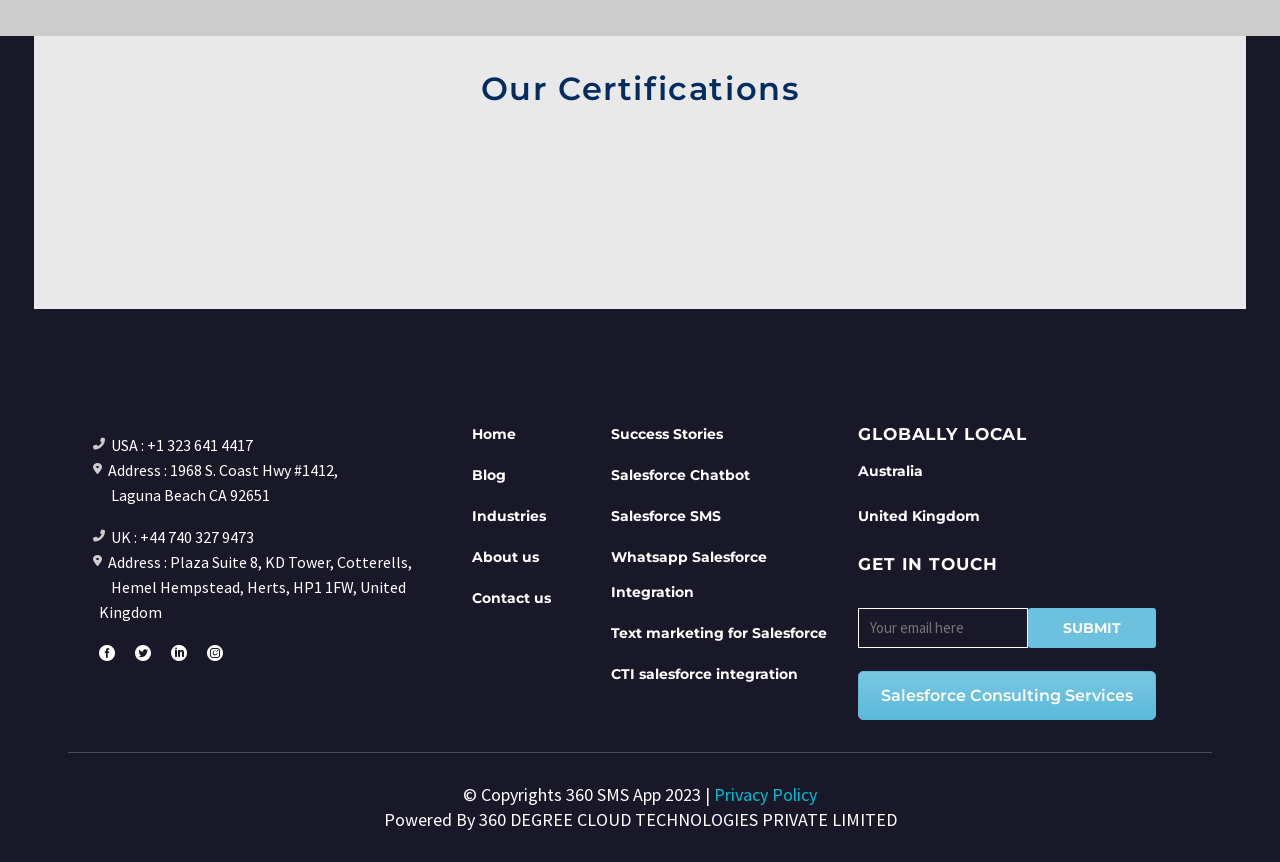Identify the bounding box coordinates of the region that should be clicked to execute the following instruction: "Click the Home link".

[0.369, 0.492, 0.403, 0.513]